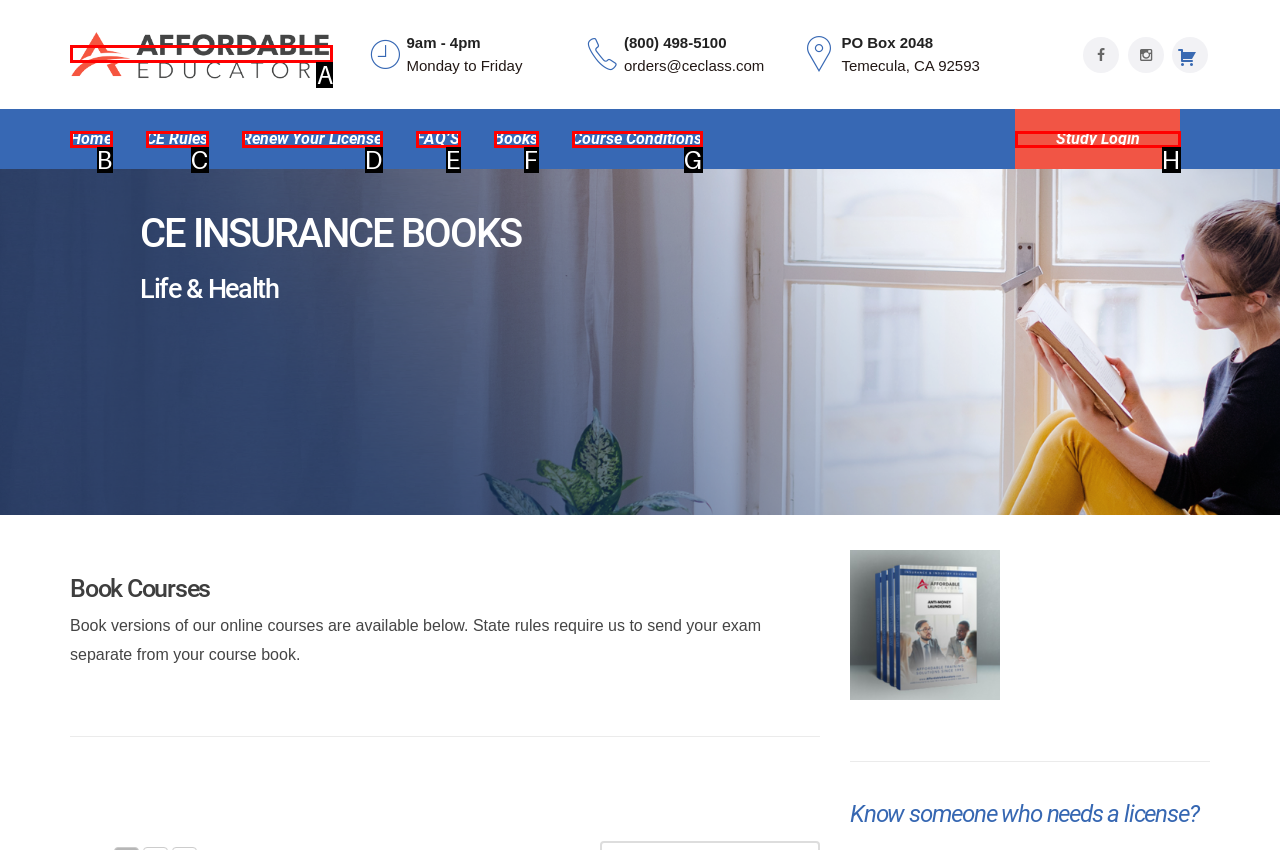Tell me which one HTML element you should click to complete the following task: click on Affordable Educators link
Answer with the option's letter from the given choices directly.

A